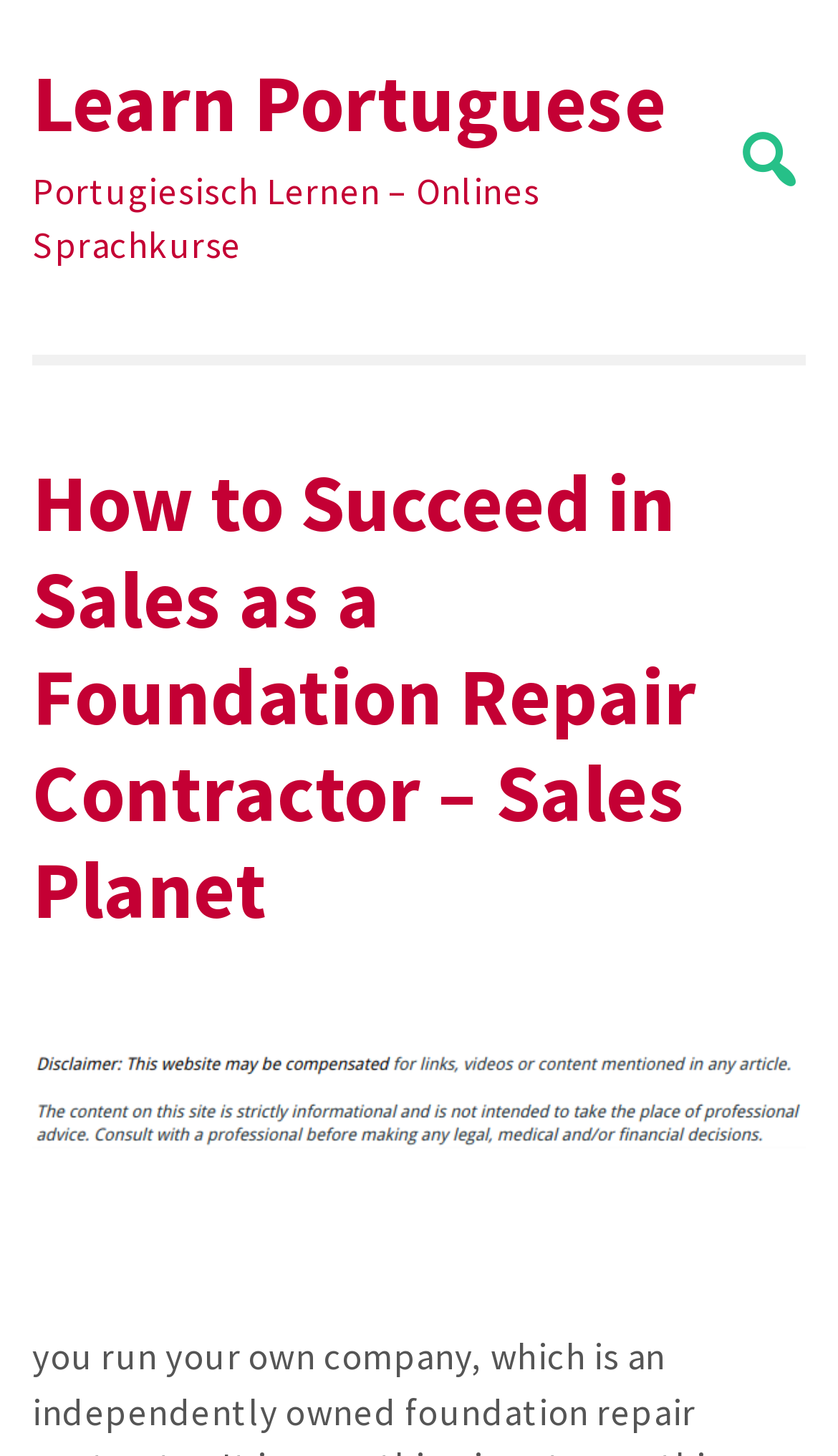Please answer the following query using a single word or phrase: 
What is the language being learned?

Portuguese